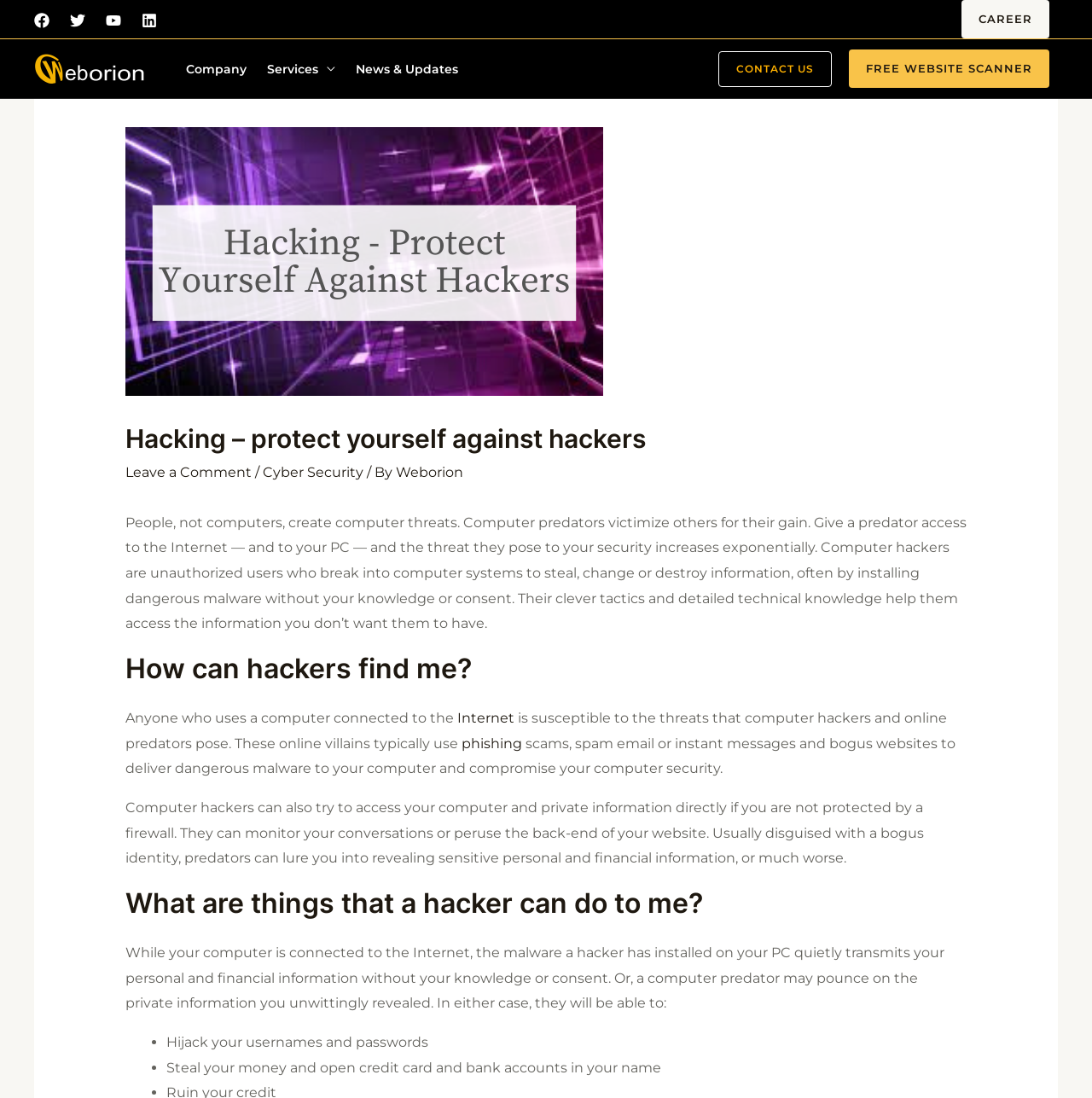What is the main topic of this webpage?
Look at the image and respond with a single word or a short phrase.

Hacking and Cyber Security